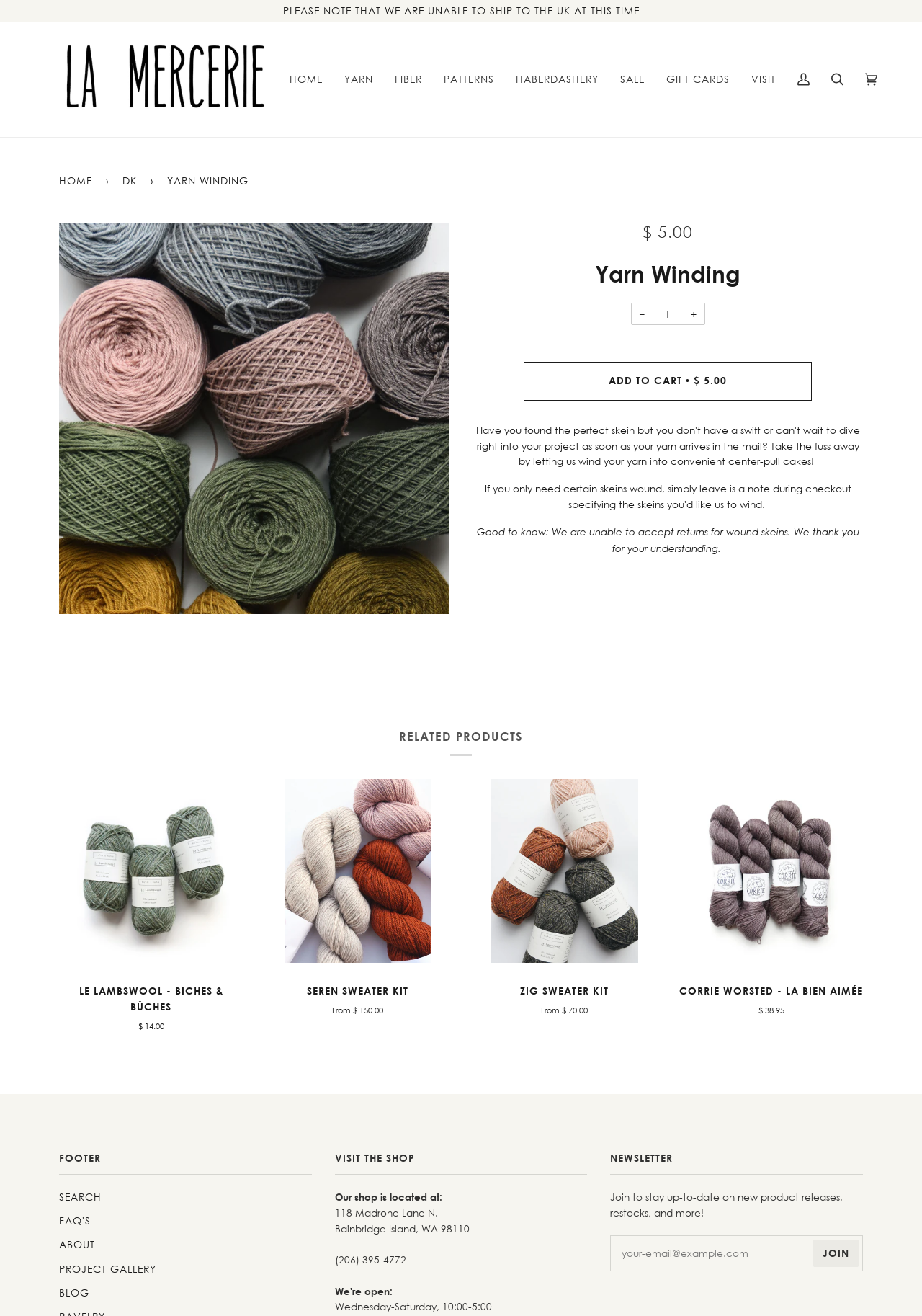Please specify the bounding box coordinates of the area that should be clicked to accomplish the following instruction: "Search". The coordinates should consist of four float numbers between 0 and 1, i.e., [left, top, right, bottom].

[0.89, 0.016, 0.927, 0.104]